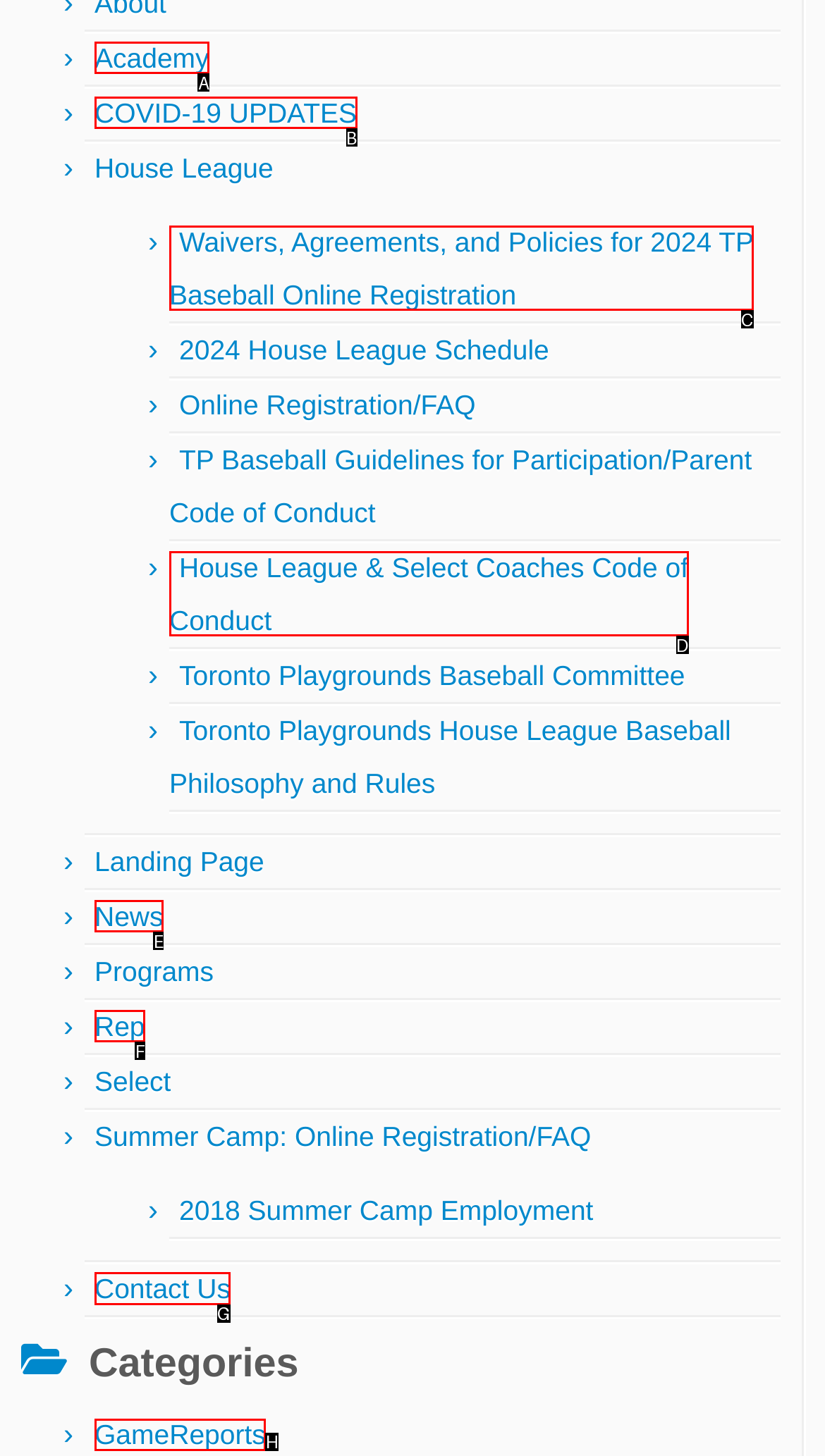Decide which UI element to click to accomplish the task: Contact Us
Respond with the corresponding option letter.

G